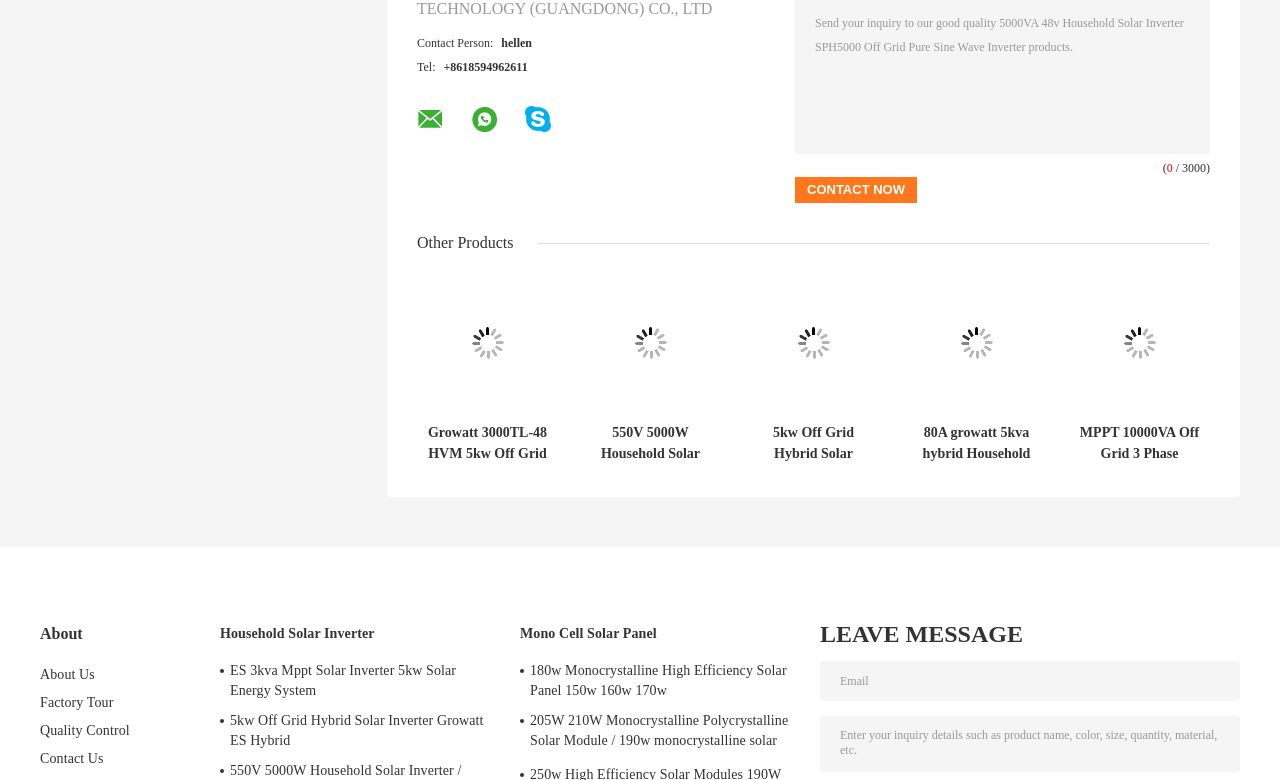Identify the bounding box of the HTML element described here: "Household Solar Inverter". Provide the coordinates as four float numbers between 0 and 1: [left, top, right, bottom].

[0.172, 0.798, 0.406, 0.827]